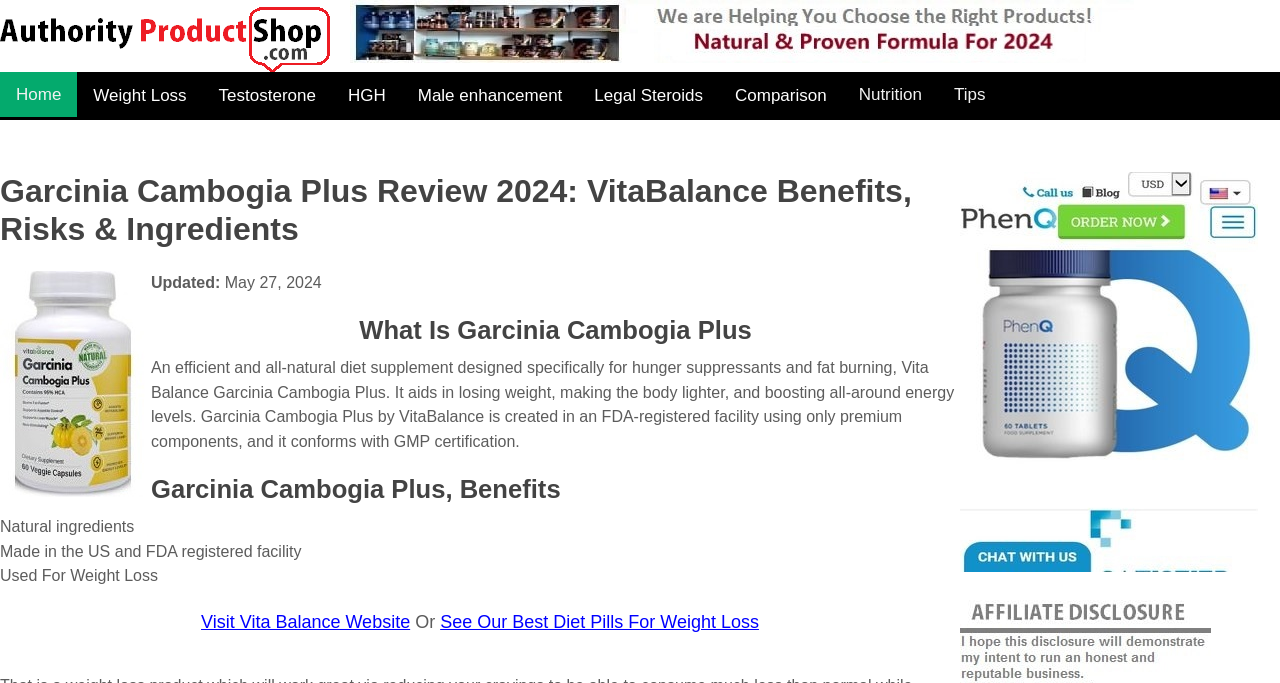Please provide a comprehensive answer to the question based on the screenshot: What is the purpose of Garcinia Cambogia Plus?

I found the answer by reading the StaticText 'Used For Weight Loss'. This text indicates that the purpose of Garcinia Cambogia Plus is for weight loss.